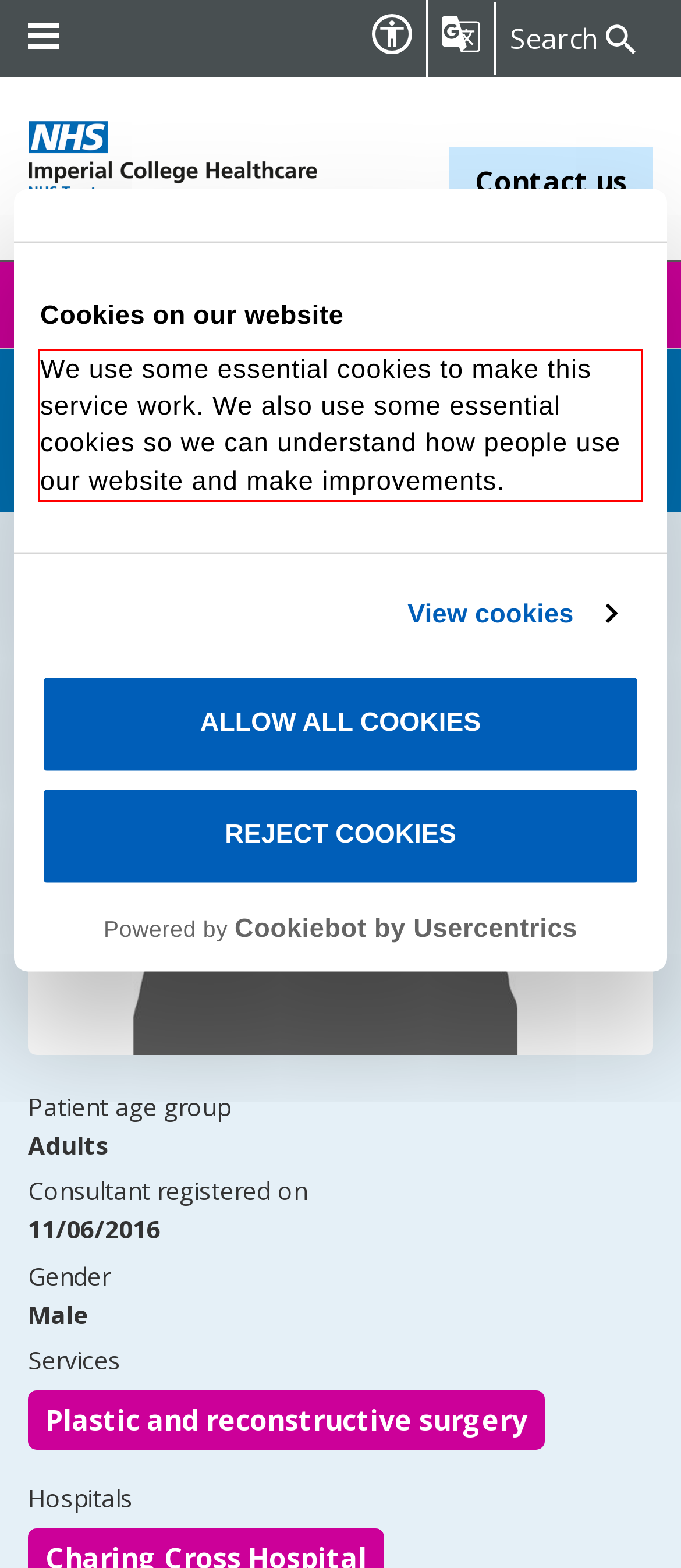Identify the red bounding box in the webpage screenshot and perform OCR to generate the text content enclosed.

We use some essential cookies to make this service work. We also use some essential cookies so we can understand how people use our website and make improvements.